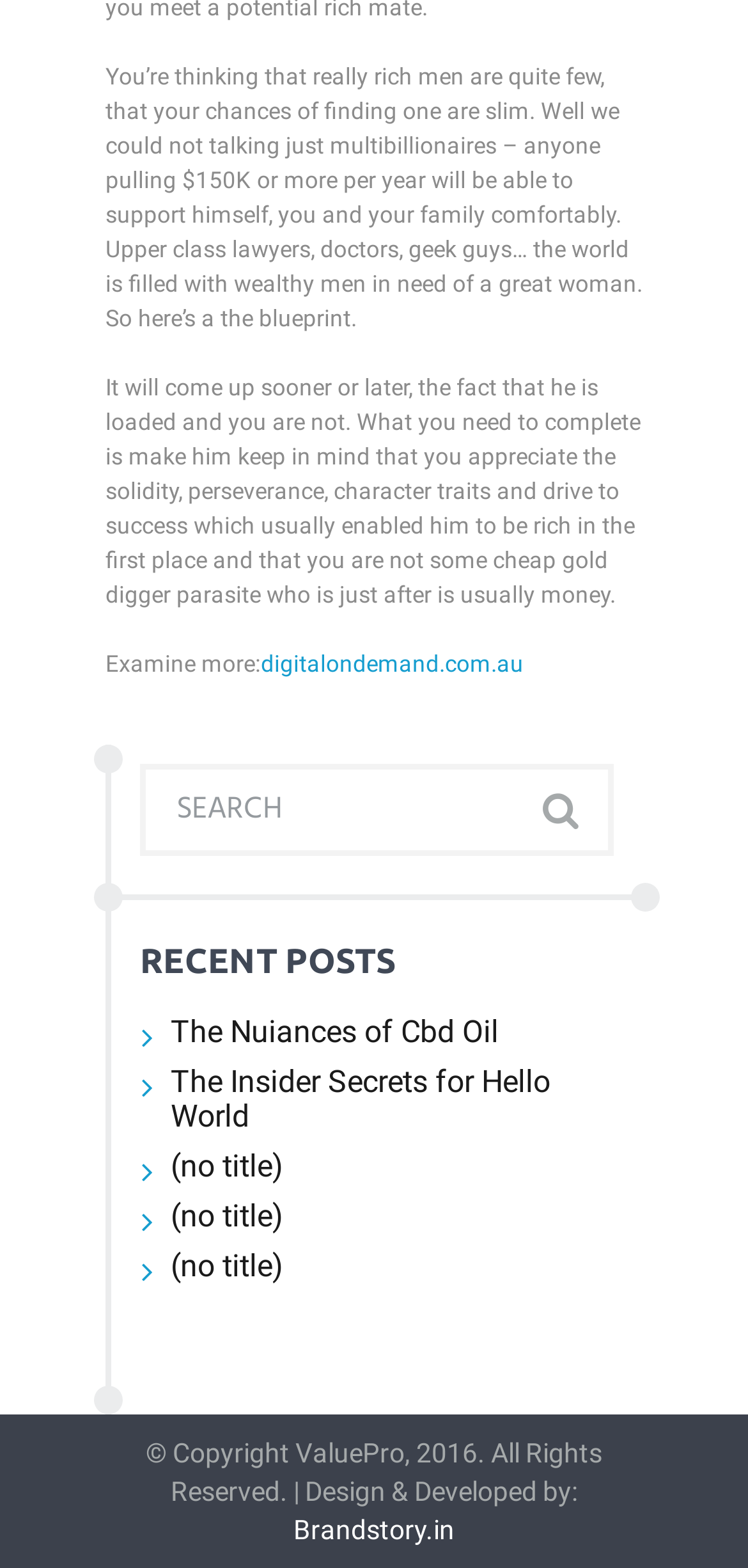Provide the bounding box coordinates of the HTML element described by the text: "The Nuiances of Cbd Oil".

[0.228, 0.646, 0.667, 0.671]